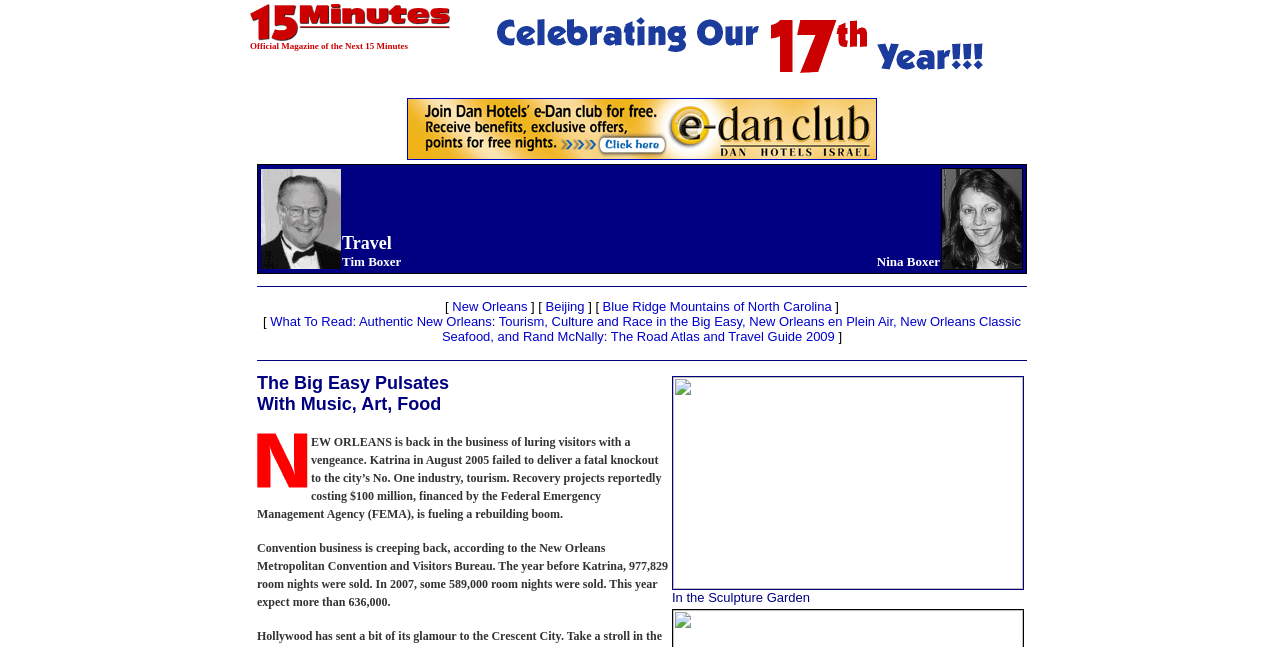What is the expected number of room nights to be sold in 2009?
Using the image as a reference, deliver a detailed and thorough answer to the question.

The expected number of room nights to be sold in 2009 can be found in the text, which states 'In 2007, some 589,000 room nights were sold. This year expect more than 636,000'.